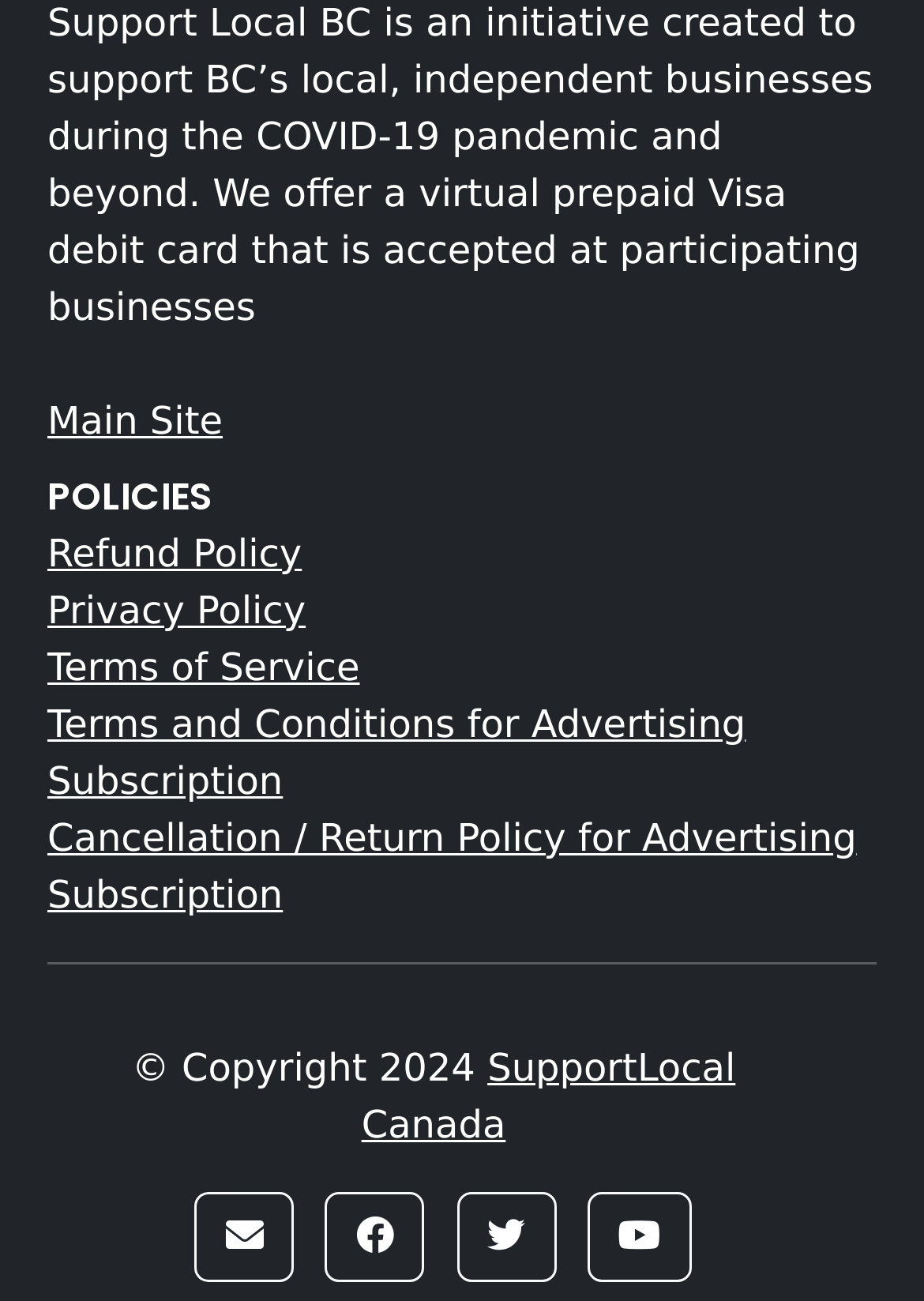What is the copyright year?
Examine the image closely and answer the question with as much detail as possible.

The copyright year can be found at the bottom of the webpage, where it says '© Copyright 2024'.